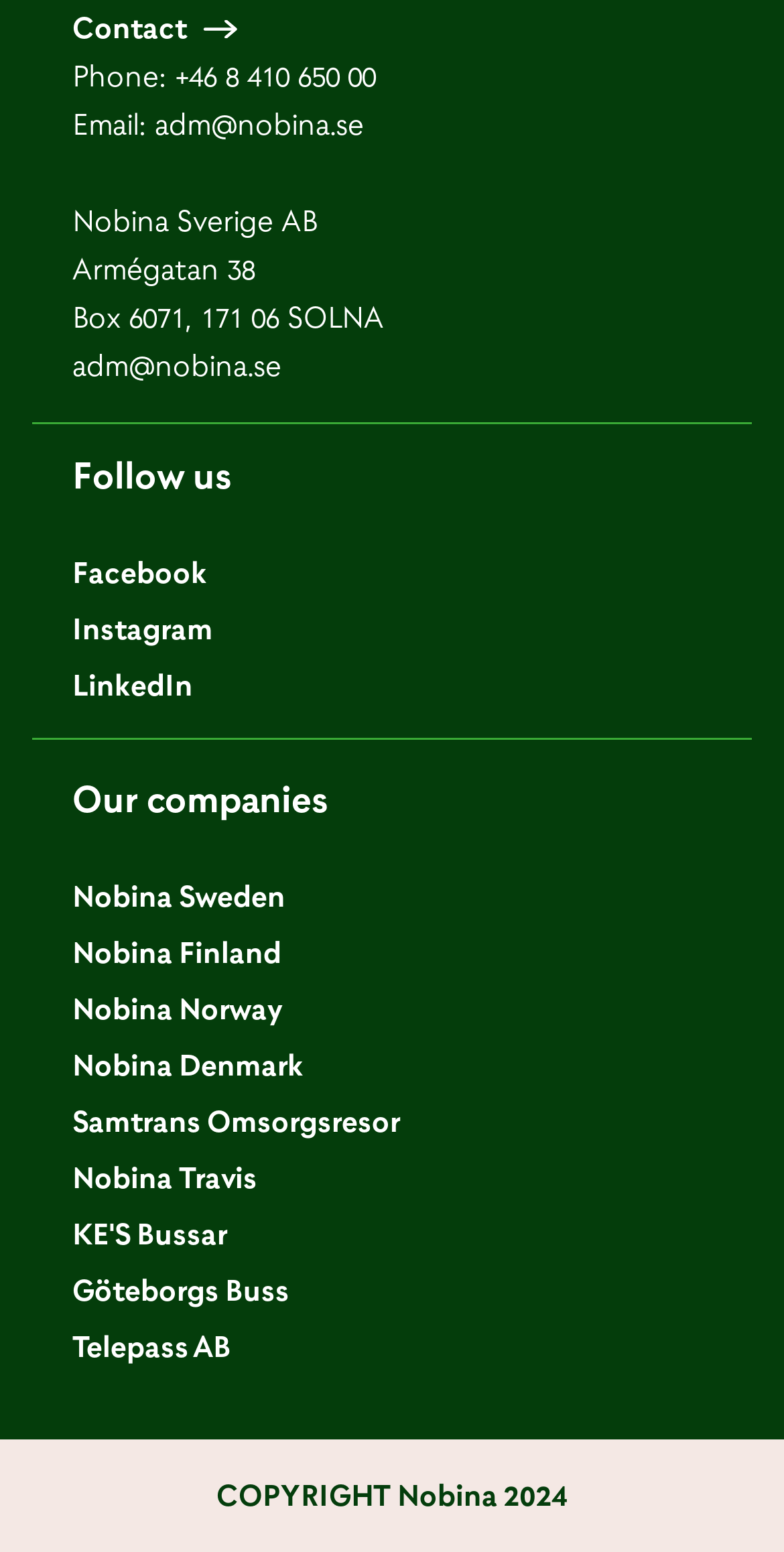Please reply to the following question with a single word or a short phrase:
What are the social media platforms that Nobina Sverige AB is on?

Facebook, Instagram, LinkedIn